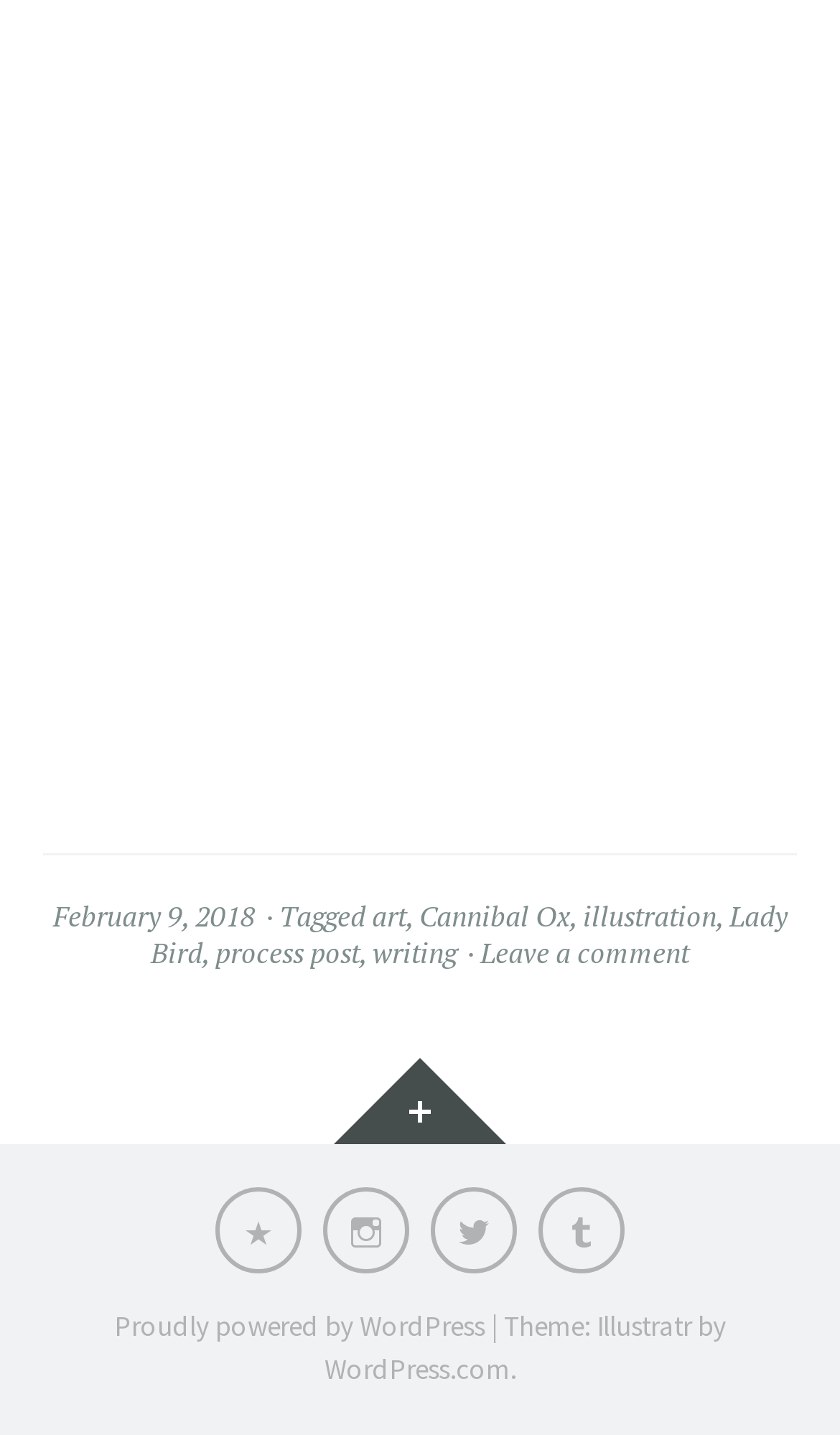With reference to the image, please provide a detailed answer to the following question: What social media platforms are linked in the footer?

I found the links to social media platforms 'Patreon', 'Instagram', 'Twitter', and 'Tumblr' in the footer section of the webpage. They are all link elements with icons, indicating that they are links to the corresponding social media platforms.